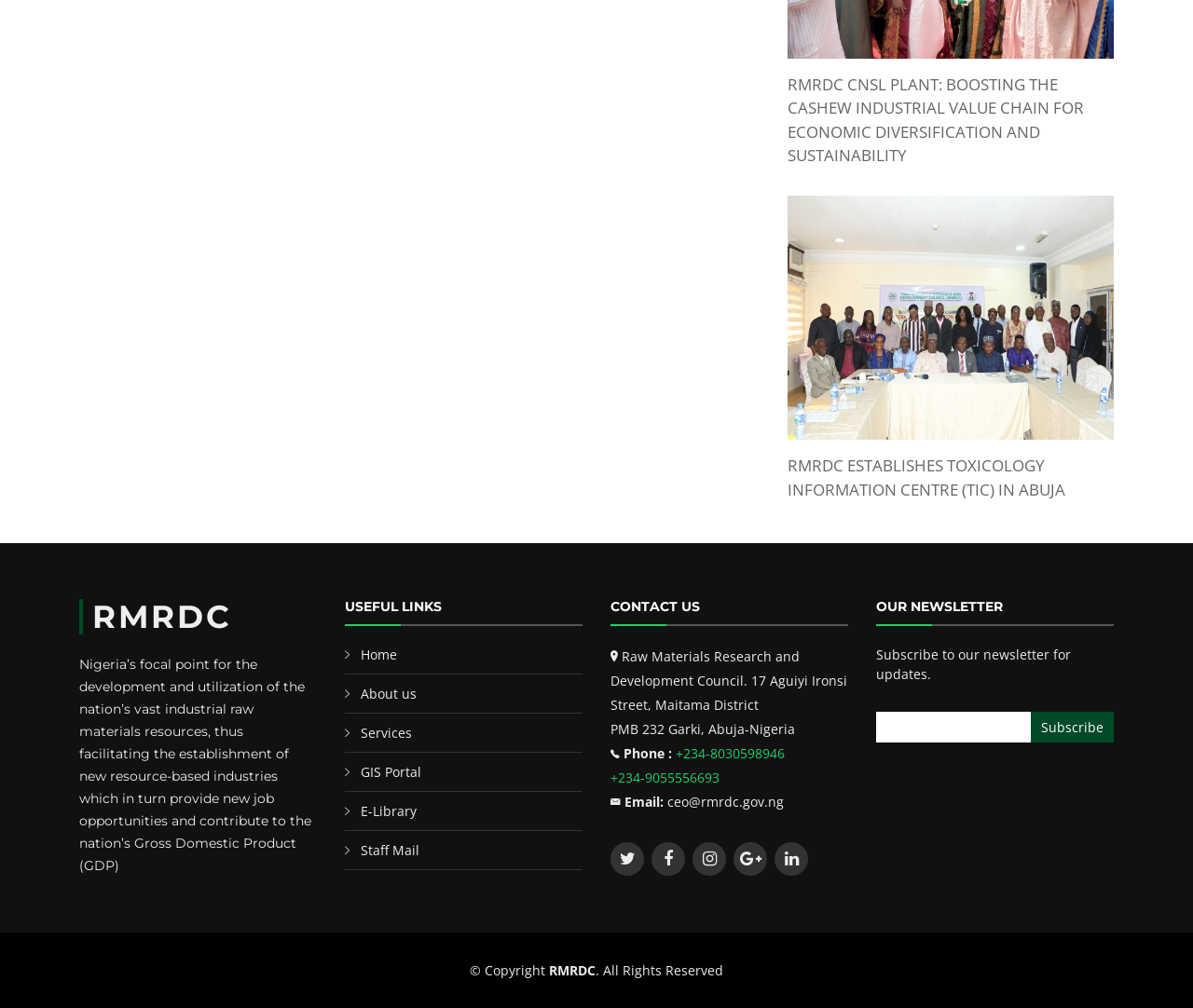Find the bounding box coordinates of the clickable area that will achieve the following instruction: "Visit the Home page".

[0.302, 0.641, 0.333, 0.658]